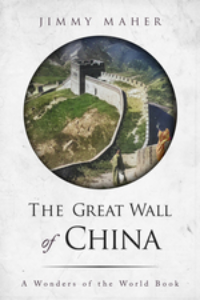What series does the book belong to?
Please elaborate on the answer to the question with detailed information.

The title 'The Great Wall of China' is artistically integrated with 'of' to emphasize its significance as part of the Wonders of the World series, which is a notable feature of the book's design.